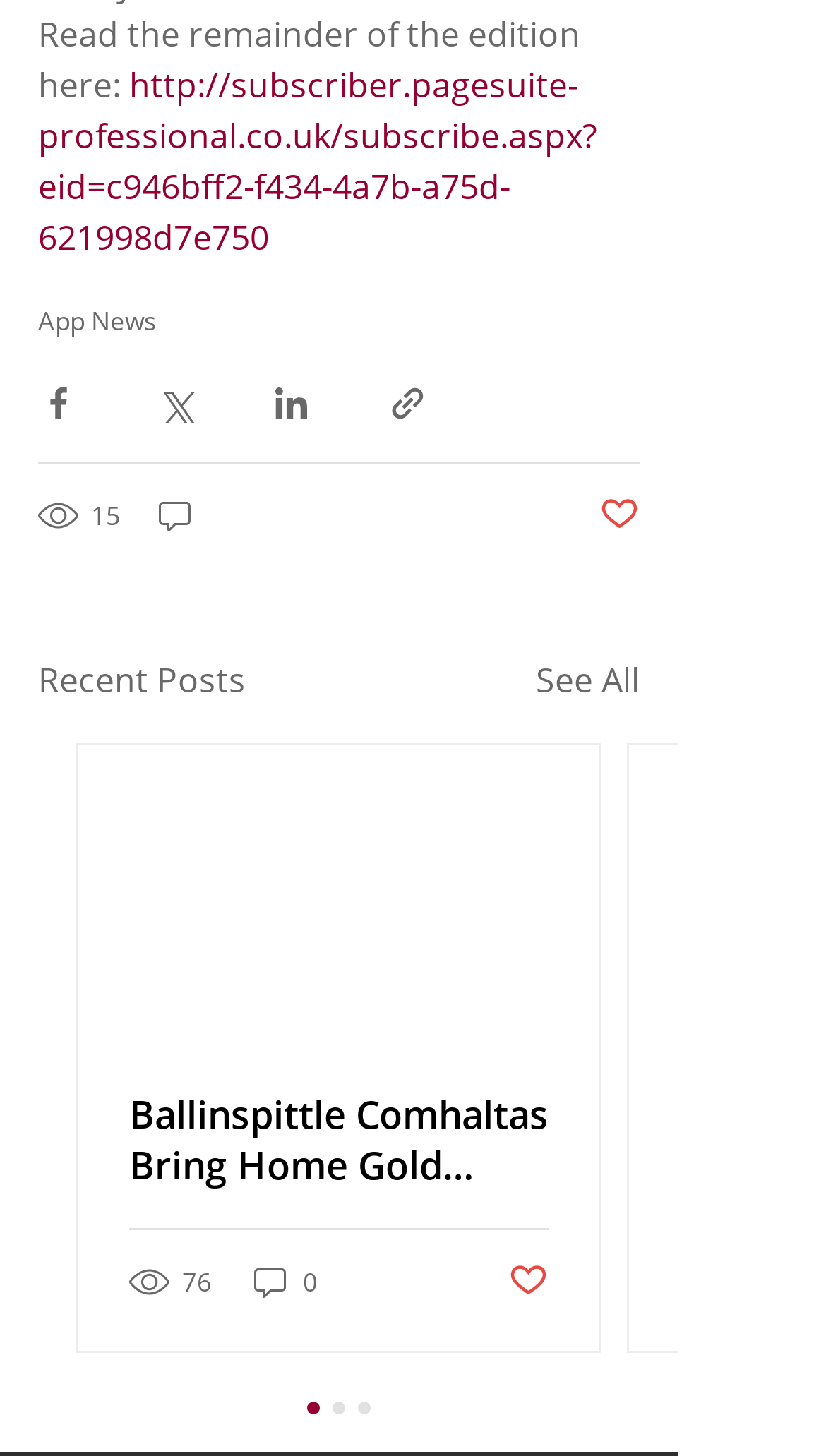From the webpage screenshot, predict the bounding box of the UI element that matches this description: "aria-label="Share via LinkedIn"".

[0.328, 0.263, 0.377, 0.291]